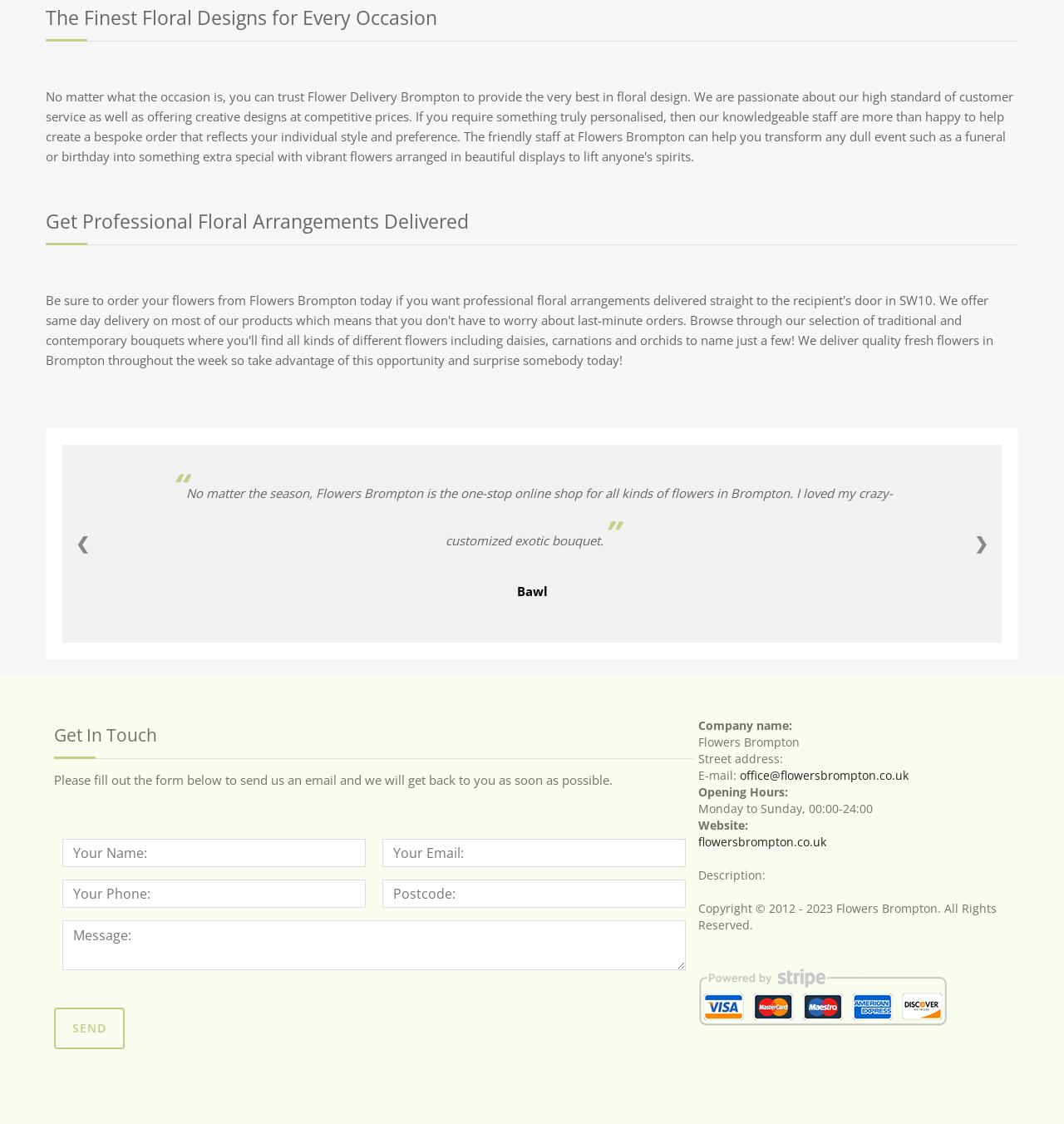What is the name of the company?
Look at the screenshot and respond with one word or a short phrase.

Flowers Brompton